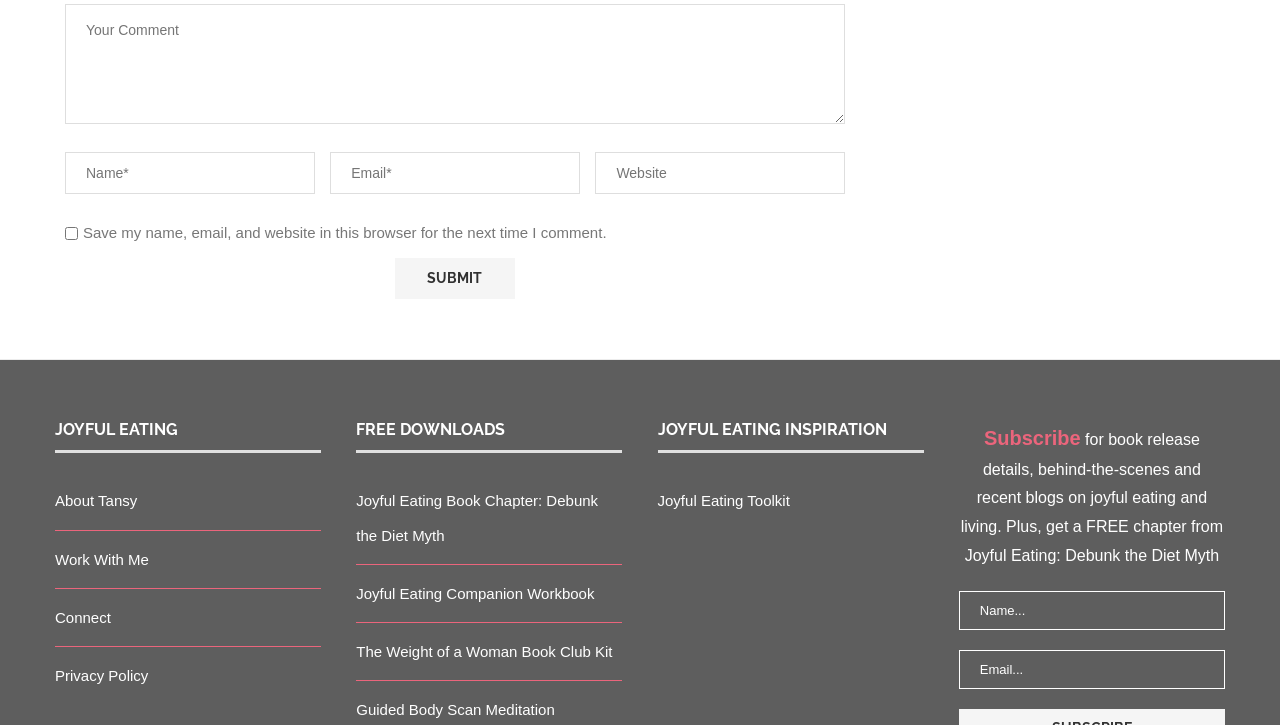Please determine the bounding box coordinates of the element to click in order to execute the following instruction: "Visit the About Tansy page". The coordinates should be four float numbers between 0 and 1, specified as [left, top, right, bottom].

[0.043, 0.679, 0.107, 0.703]